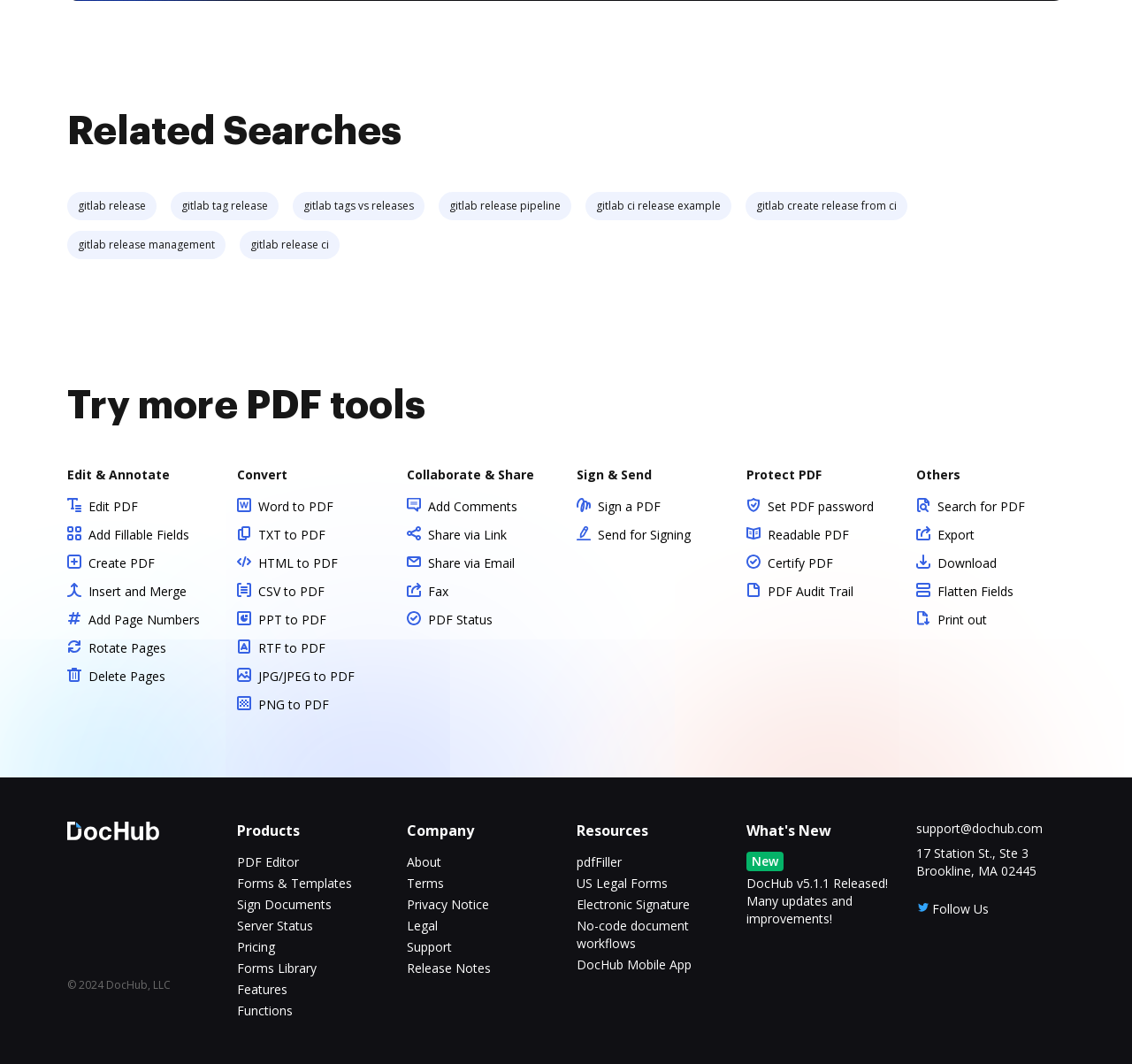Locate the bounding box coordinates of the element you need to click to accomplish the task described by this instruction: "Sign a PDF".

[0.509, 0.468, 0.584, 0.484]